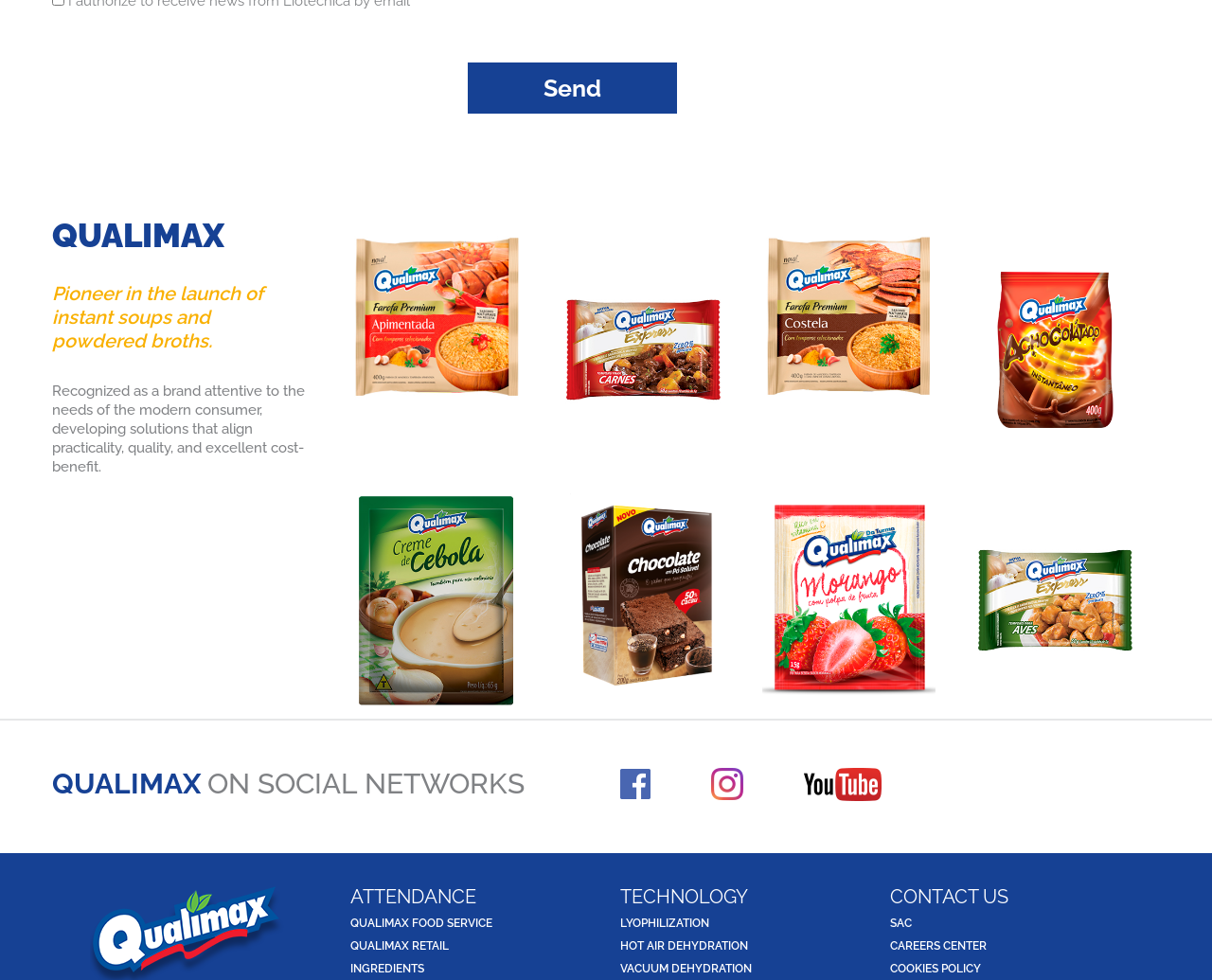Provide the bounding box coordinates of the section that needs to be clicked to accomplish the following instruction: "Contact Qualimax through SAC."

[0.734, 0.935, 0.752, 0.949]